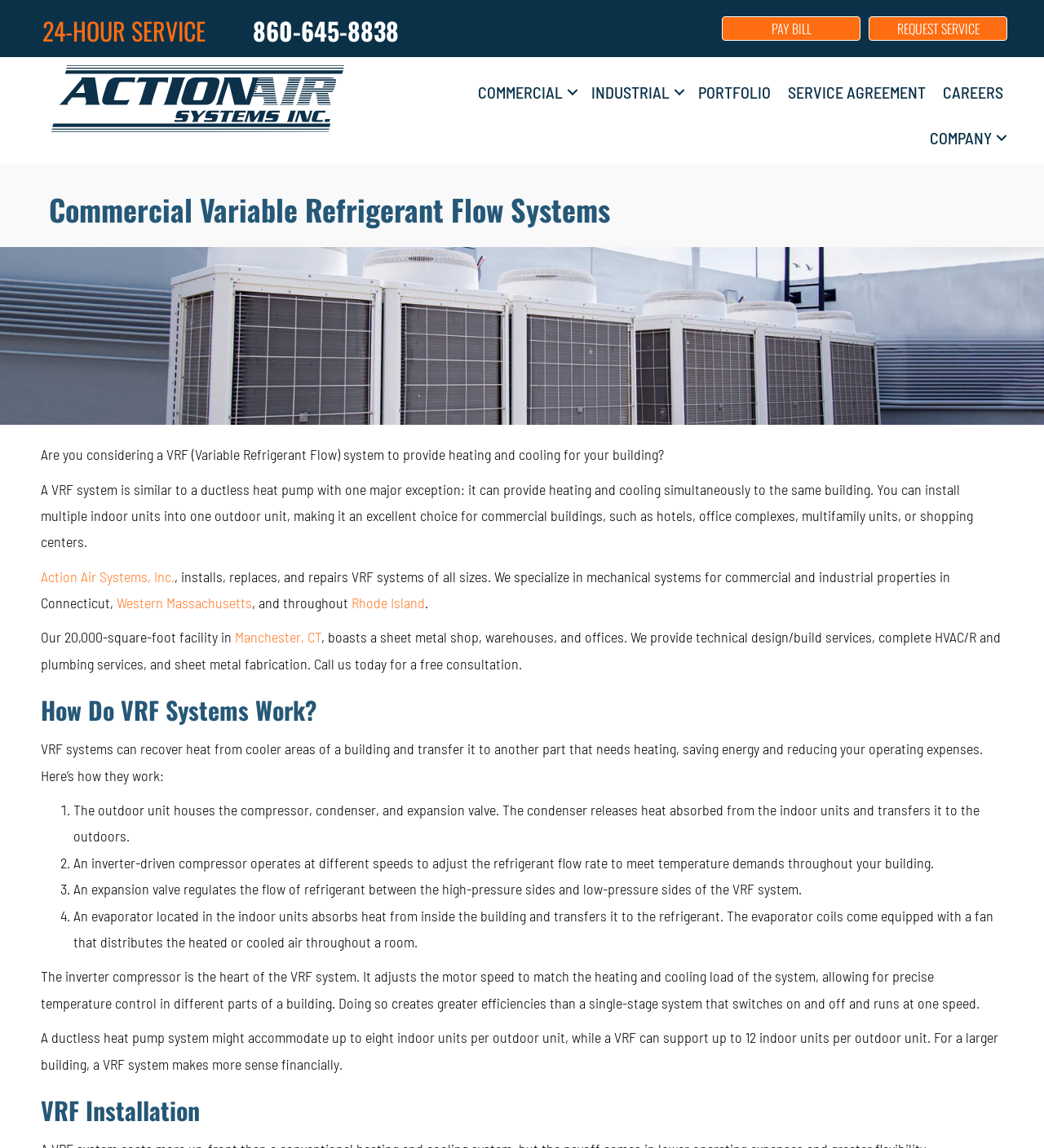For the following element description, predict the bounding box coordinates in the format (top-left x, top-left y, bottom-right x, bottom-right y). All values should be floating point numbers between 0 and 1. Description: request service

[0.832, 0.014, 0.965, 0.036]